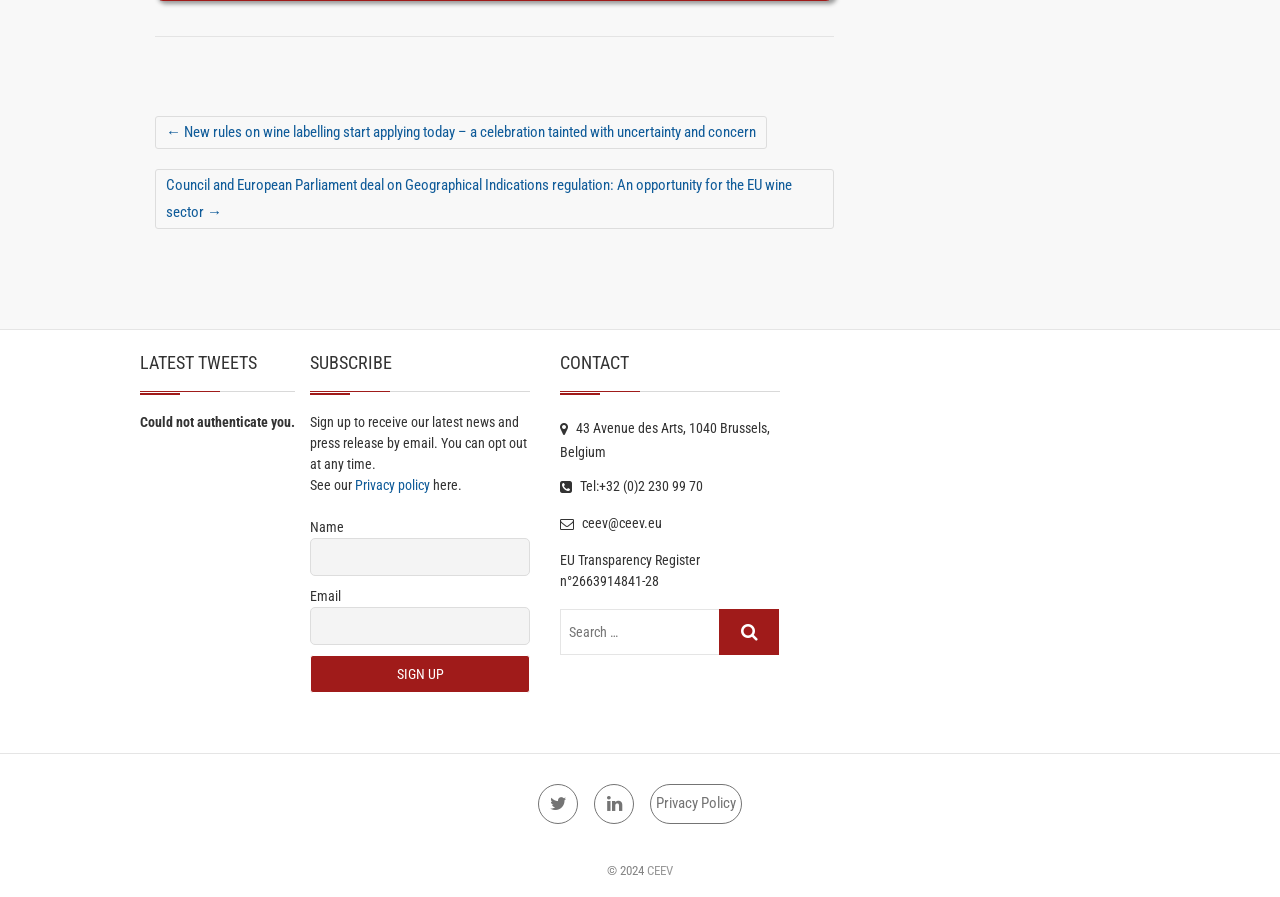Respond to the question below with a single word or phrase:
What is the purpose of the textbox with the label 'Name'?

To input name for subscription